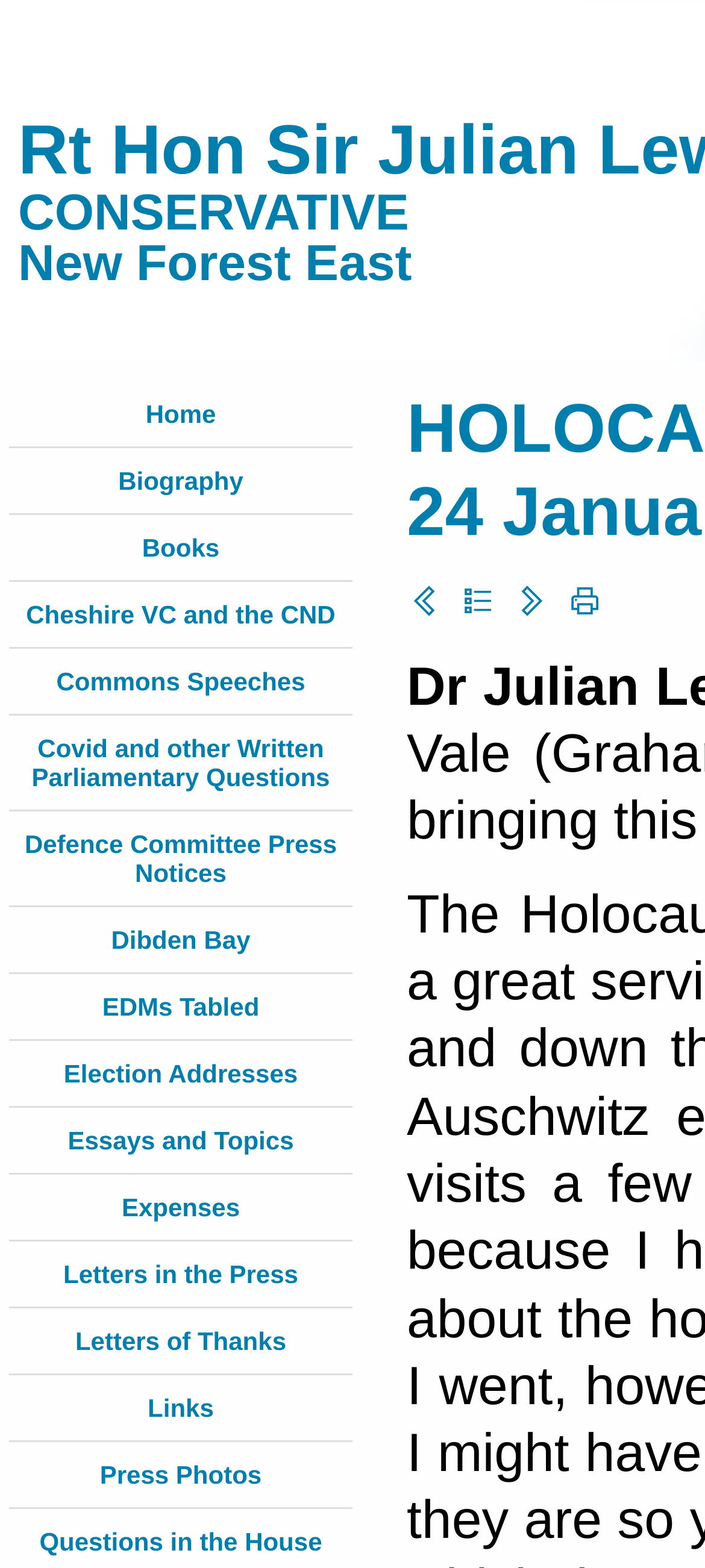Describe in detail what you see on the webpage.

This webpage is dedicated to Rt Hon Sir Julian Lewis, a politician, and features a collection of links to various aspects of his work and life. At the top, there are several links to different sections, including "Home", "Biography", "Books", and more, which are positioned horizontally and take up about a quarter of the page.

Below these links, there is a long list of links to specific topics, such as "Cheshire VC and the CND", "Commons Speeches", "Covid and other Written Parliamentary Questions", and many others. These links are arranged vertically and take up most of the page.

On the right side of the page, there are four small icons, which appear to be social media links, positioned in a vertical line. They are located roughly in the middle of the page, and are spaced evenly apart.

The webpage has a simple and organized layout, making it easy to navigate and find specific information about Rt Hon Sir Julian Lewis.